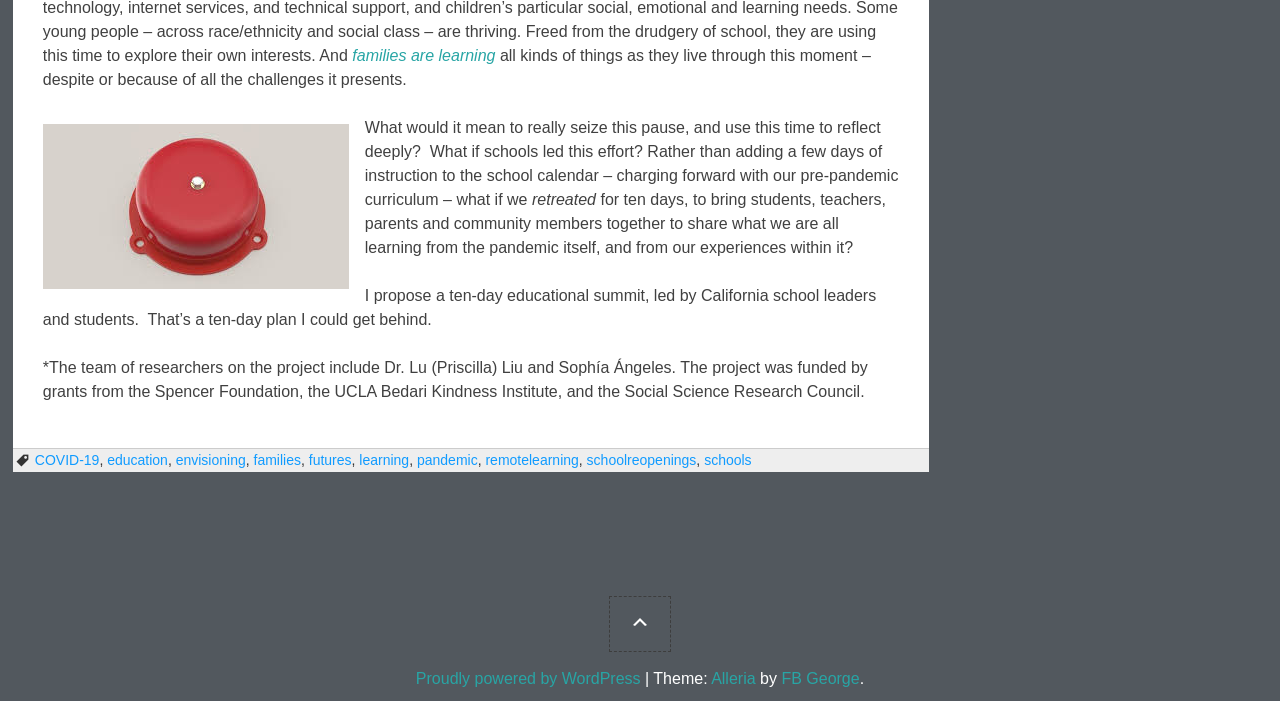Look at the image and write a detailed answer to the question: 
What is the main topic of discussion on this webpage?

The webpage appears to be discussing the pandemic and its impact on education, with the author proposing a ten-day educational summit to reflect on the experiences and lessons learned during this time.